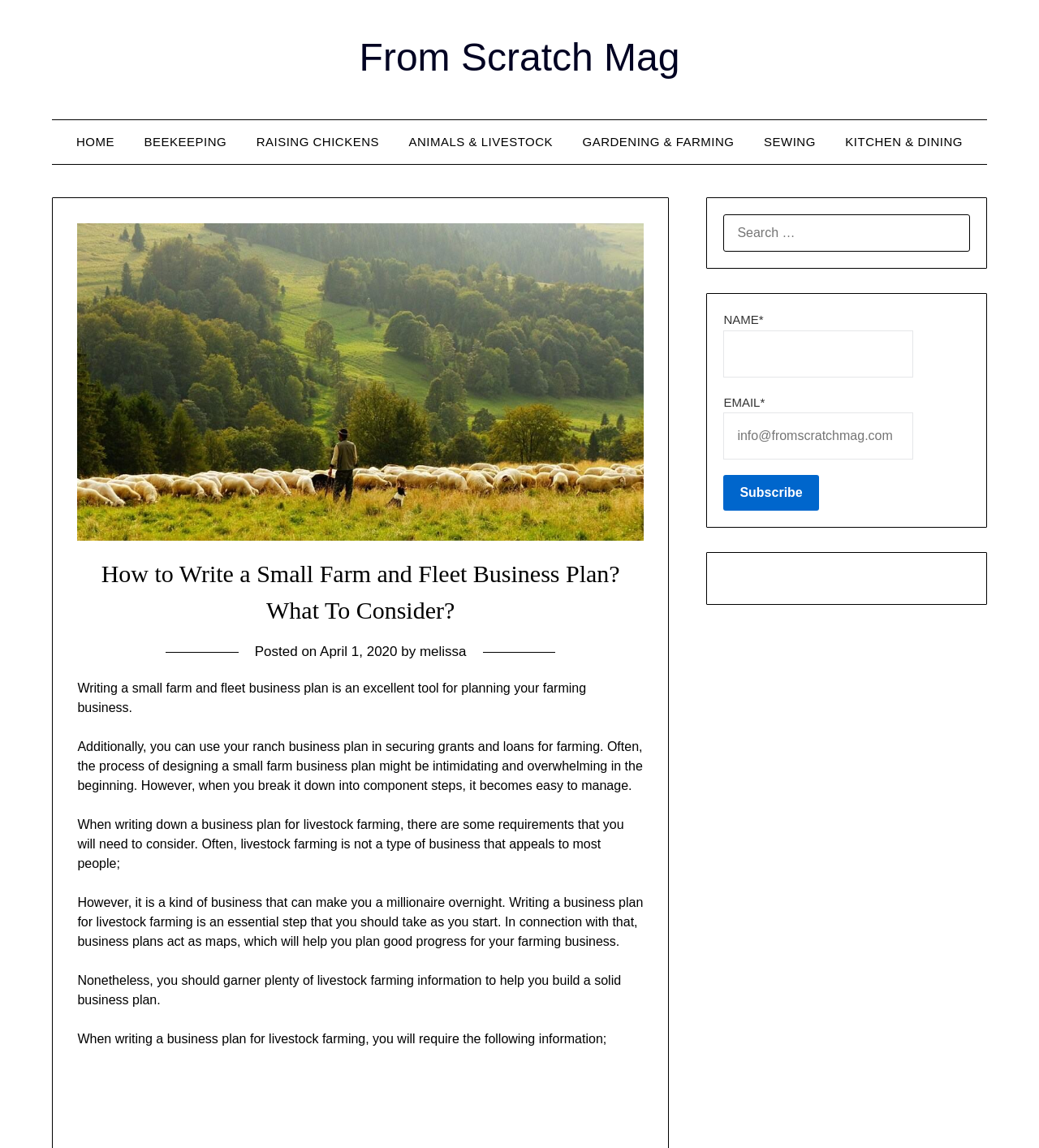Provide the bounding box coordinates of the area you need to click to execute the following instruction: "View GIFTS".

None